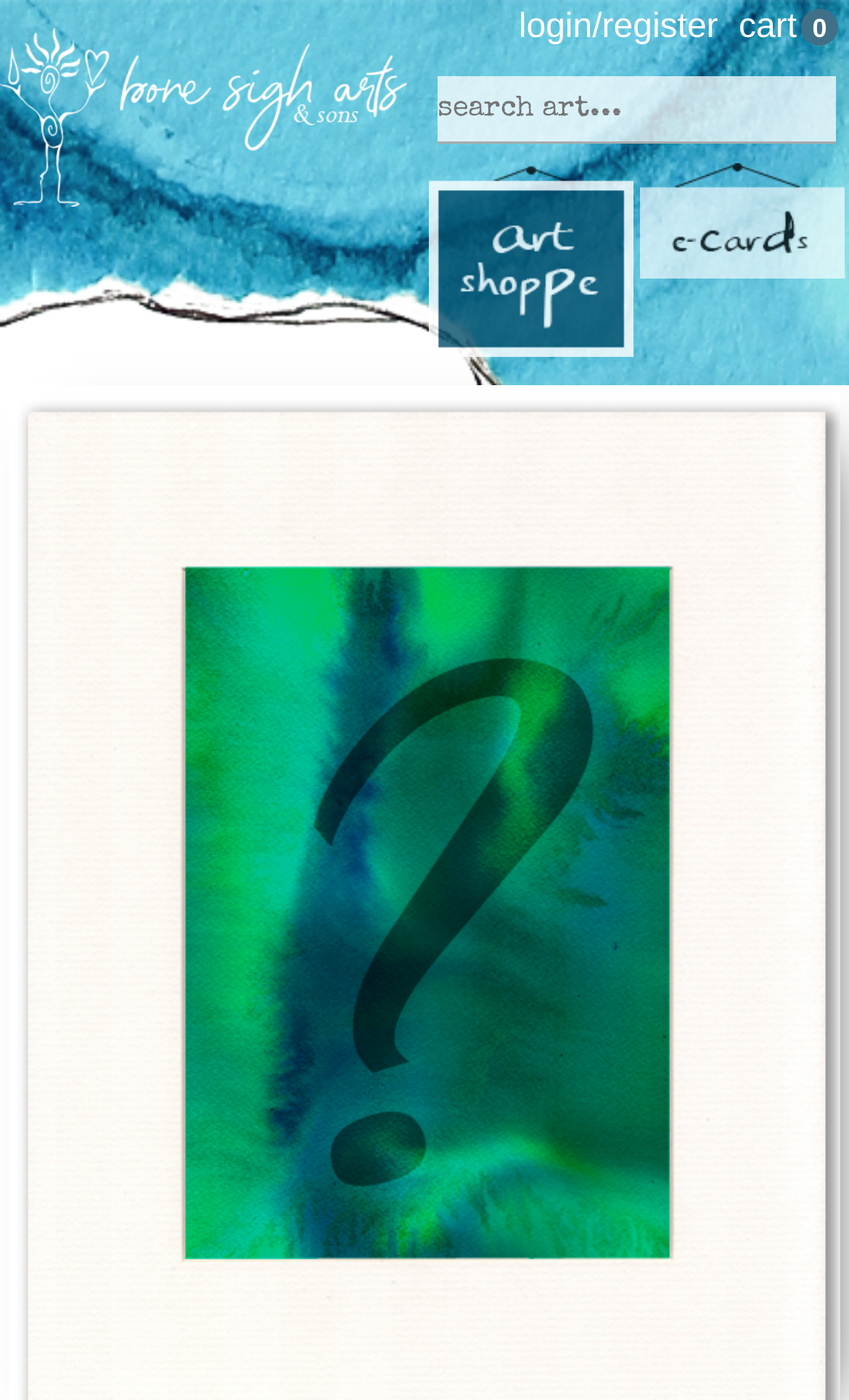What is the purpose of the textbox?
We need a detailed and exhaustive answer to the question. Please elaborate.

I examined the textbox and saw that it has a placeholder text 'search art...', which suggests that its purpose is to allow users to search for art-related products or content.